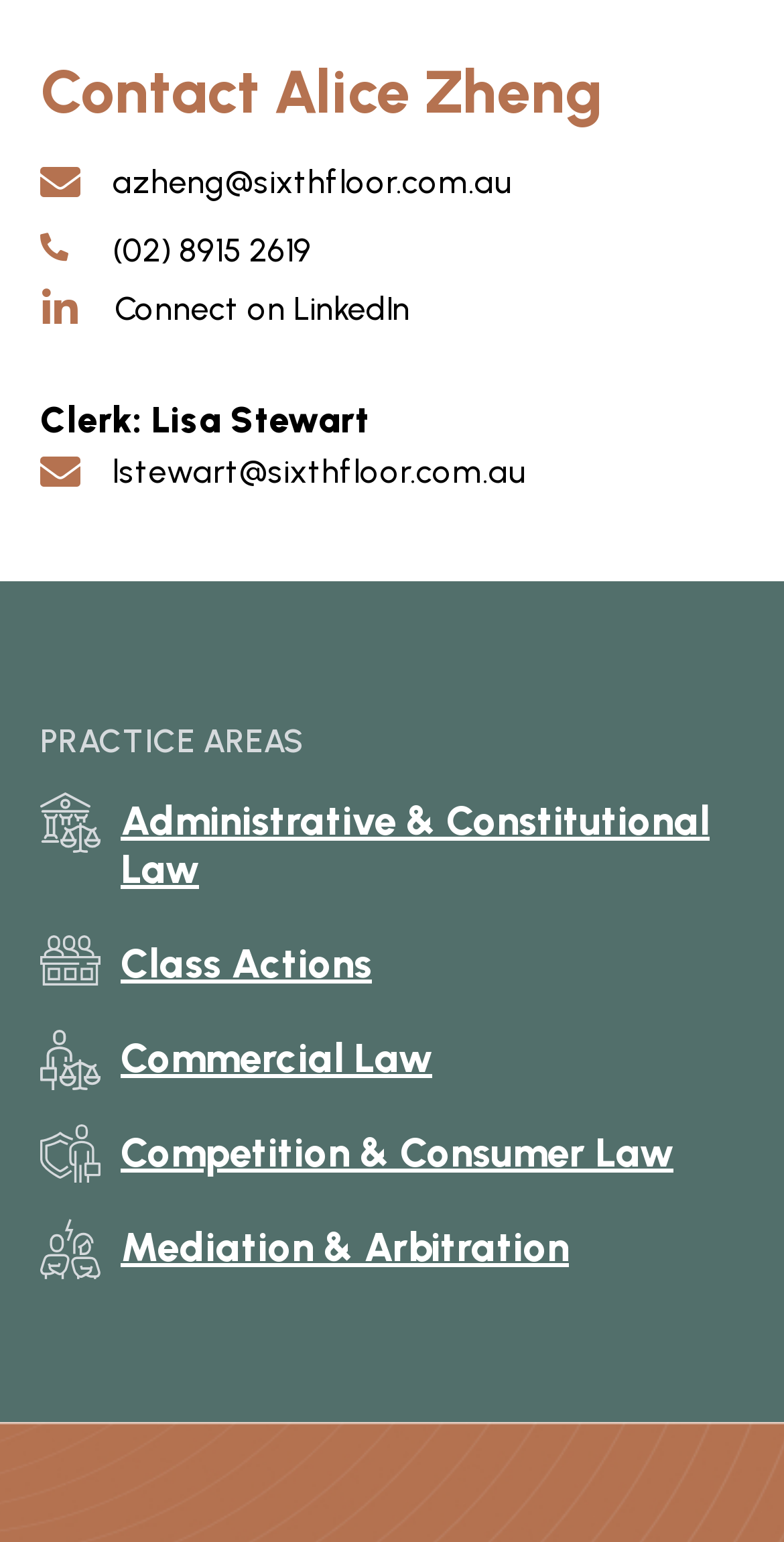Identify the bounding box coordinates of the element that should be clicked to fulfill this task: "Contact Alice Zheng". The coordinates should be provided as four float numbers between 0 and 1, i.e., [left, top, right, bottom].

[0.051, 0.041, 0.949, 0.08]